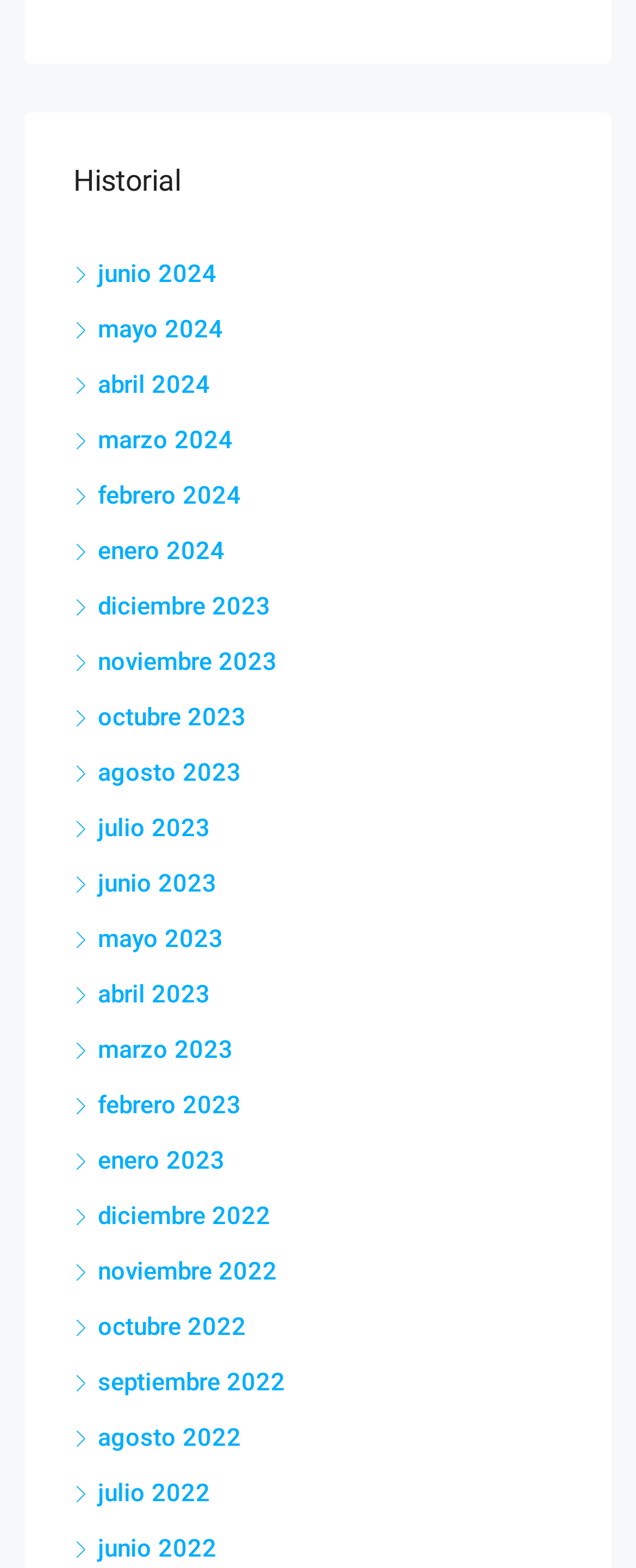Please determine the bounding box coordinates of the element to click in order to execute the following instruction: "Browse data for julio 2022". The coordinates should be four float numbers between 0 and 1, specified as [left, top, right, bottom].

[0.115, 0.943, 0.331, 0.962]